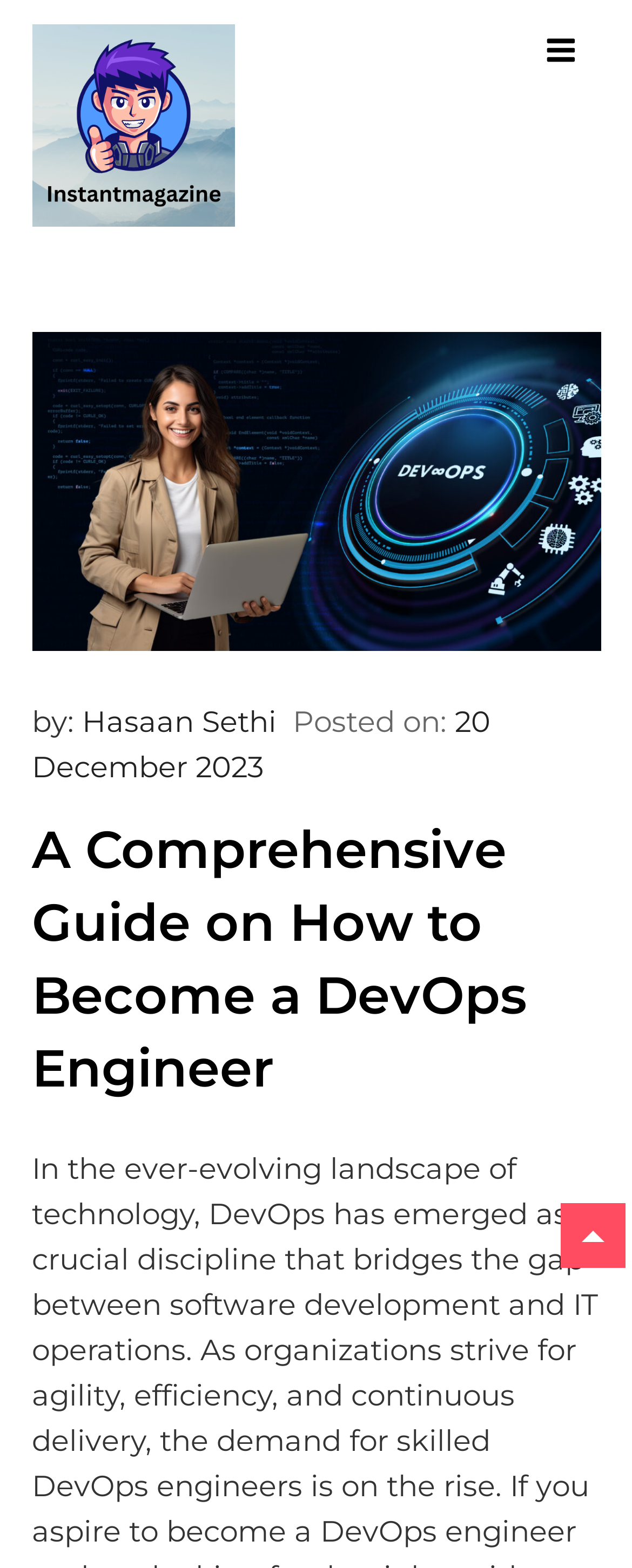What is the logo of the website?
Refer to the screenshot and deliver a thorough answer to the question presented.

The logo of the website is located at the top left corner of the webpage, and it is an image with the text 'Instantmagazine Square Logo'.